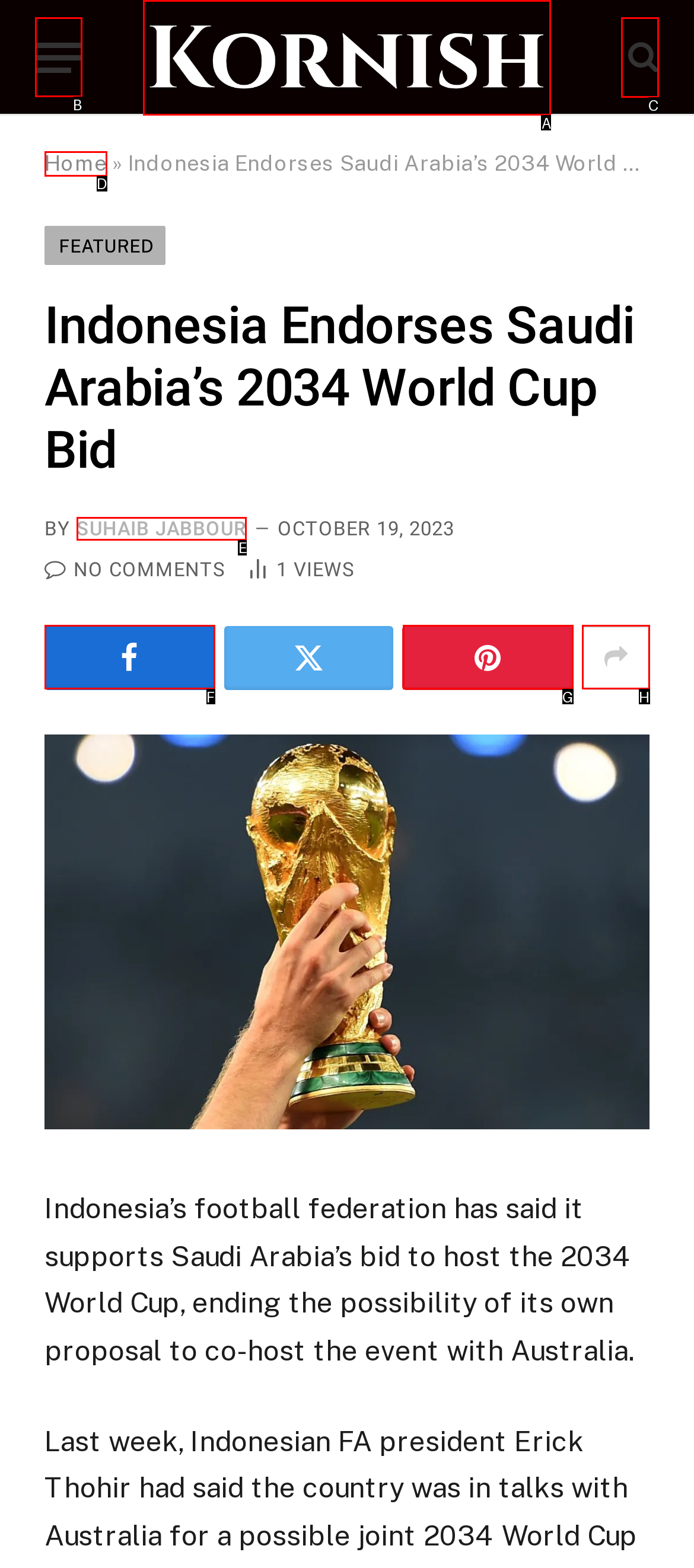Tell me the letter of the UI element to click in order to accomplish the following task: read the blog
Answer with the letter of the chosen option from the given choices directly.

None